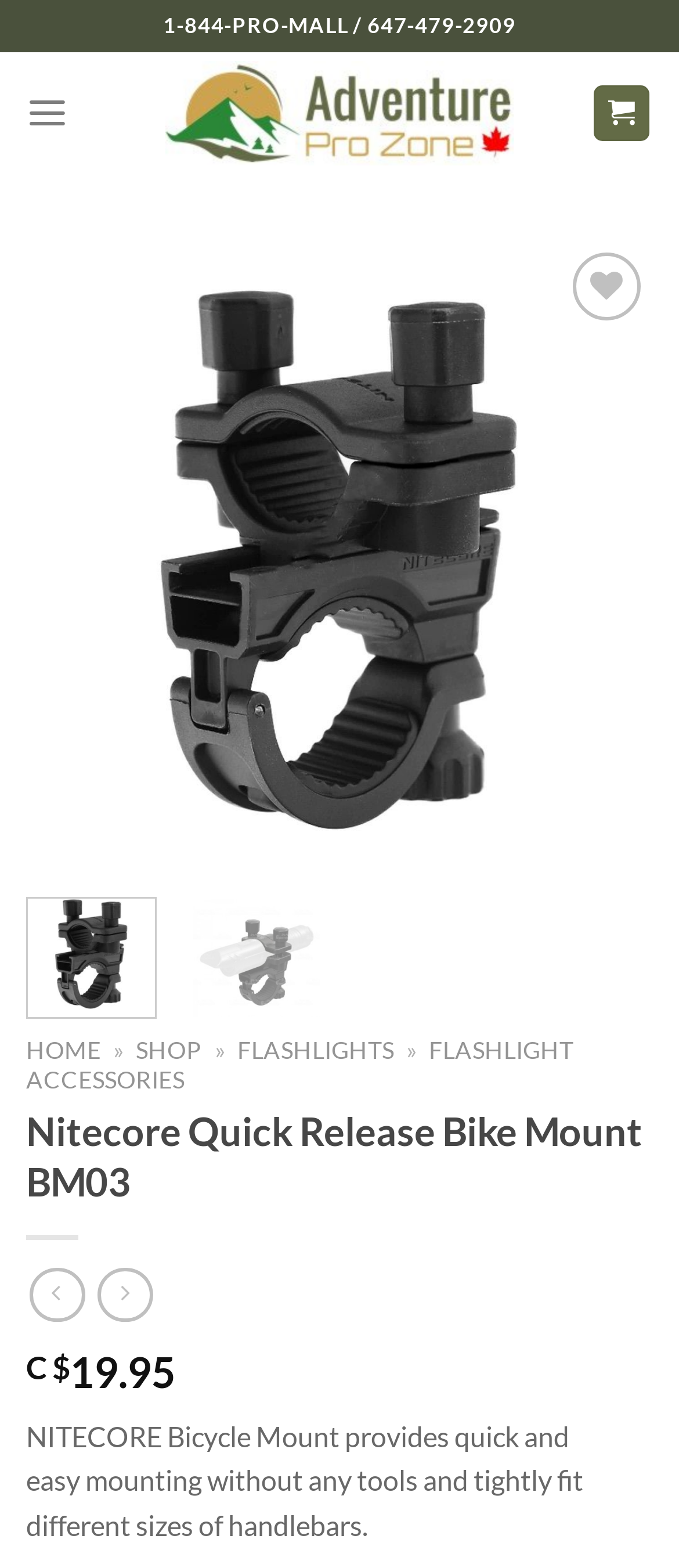Summarize the webpage with a detailed and informative caption.

The webpage is about the Nitecore Quick Release Bike Mount BM03 product. At the top, there is a phone number and a link to "Adventure Pro Zone" with an accompanying image. Below this, there is a menu link and a wishlist button. 

To the right of the menu link, there is a navigation section with links to "HOME", "SHOP", "FLASHLIGHTS", and "FLASHLIGHT ACCESSORIES". 

The main product section is divided into two parts. The top part has a product title, "Nitecore Quick Release Bike Mount BM03", with a previous and next button on either side, accompanied by small images. Below this, there is a larger image of the product.

The bottom part of the product section has a product description, which states that the Nitecore Bicycle Mount provides quick and easy mounting without any tools and tightly fits different sizes of handlebars. Above this, there is a price section with a currency symbol and the price "19.95". 

There are also some social media links and a share button at the bottom of the page.